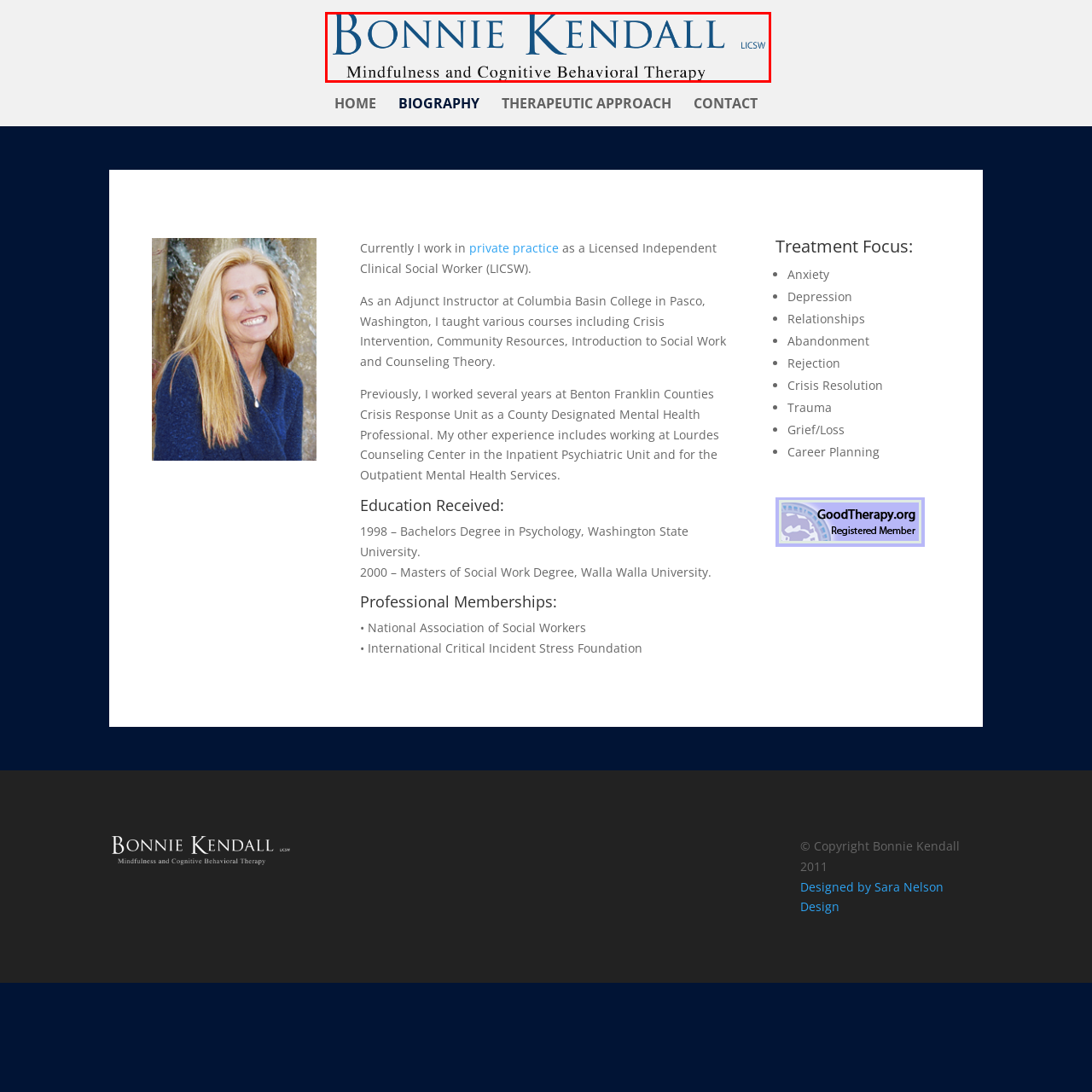Examine the area within the red bounding box and answer the following question using a single word or phrase:
What color is the font used in the image?

Serene blue